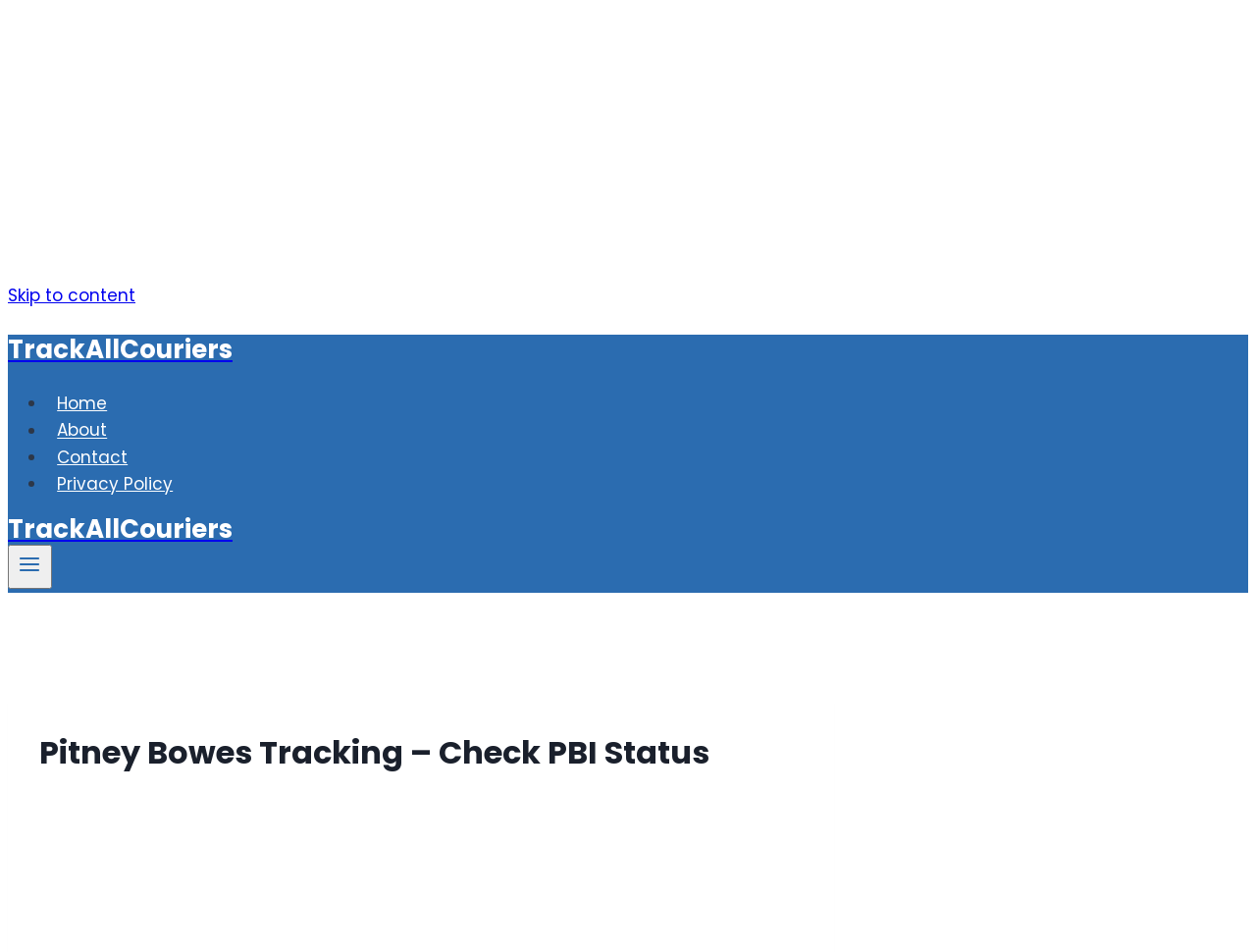Determine the bounding box coordinates of the UI element described below. Use the format (top-left x, top-left y, bottom-right x, bottom-right y) with floating point numbers between 0 and 1: TrackAllCouriers

[0.006, 0.54, 0.994, 0.572]